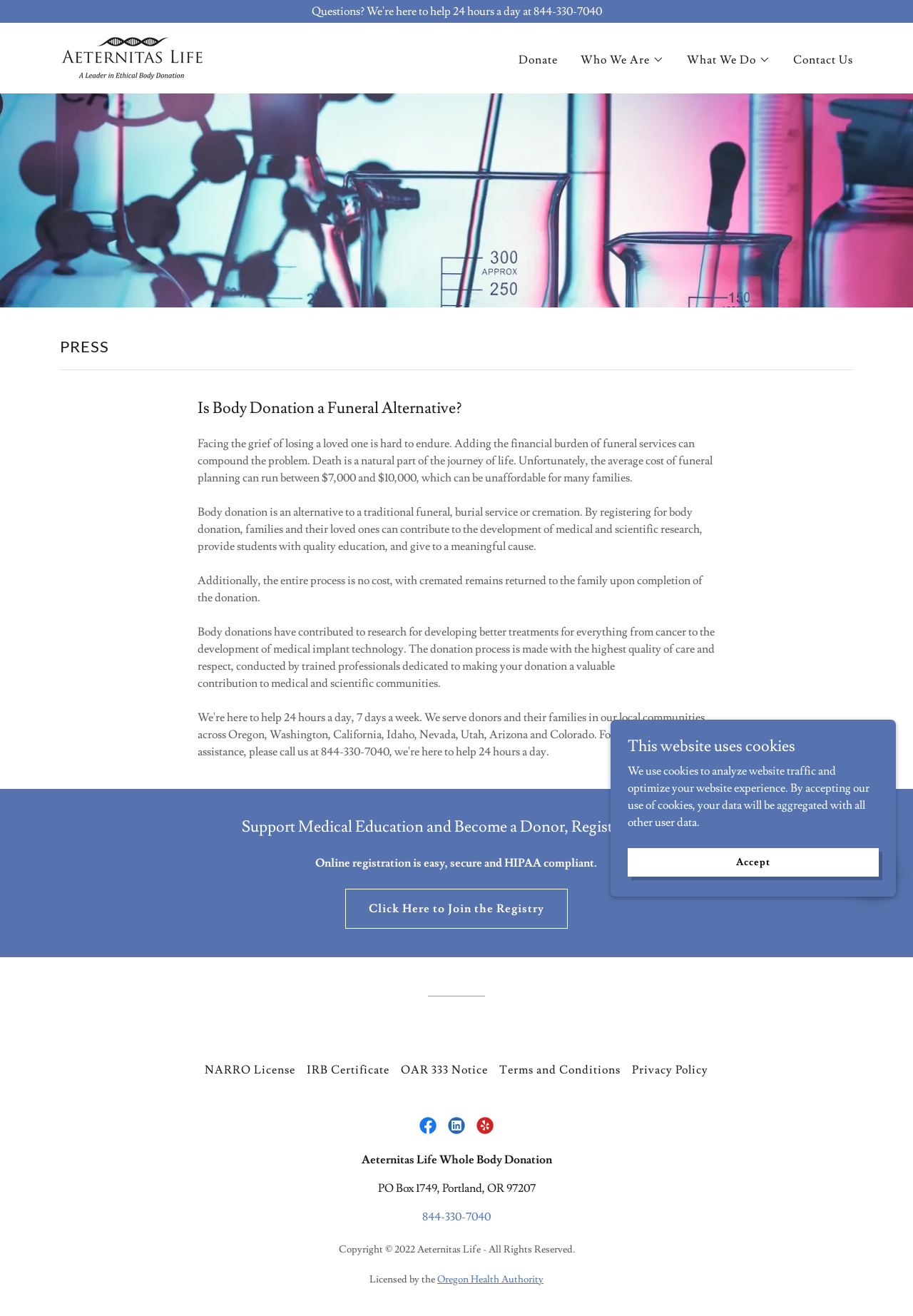Extract the bounding box coordinates of the UI element described: "Who We Are". Provide the coordinates in the format [left, top, right, bottom] with values ranging from 0 to 1.

[0.636, 0.039, 0.727, 0.052]